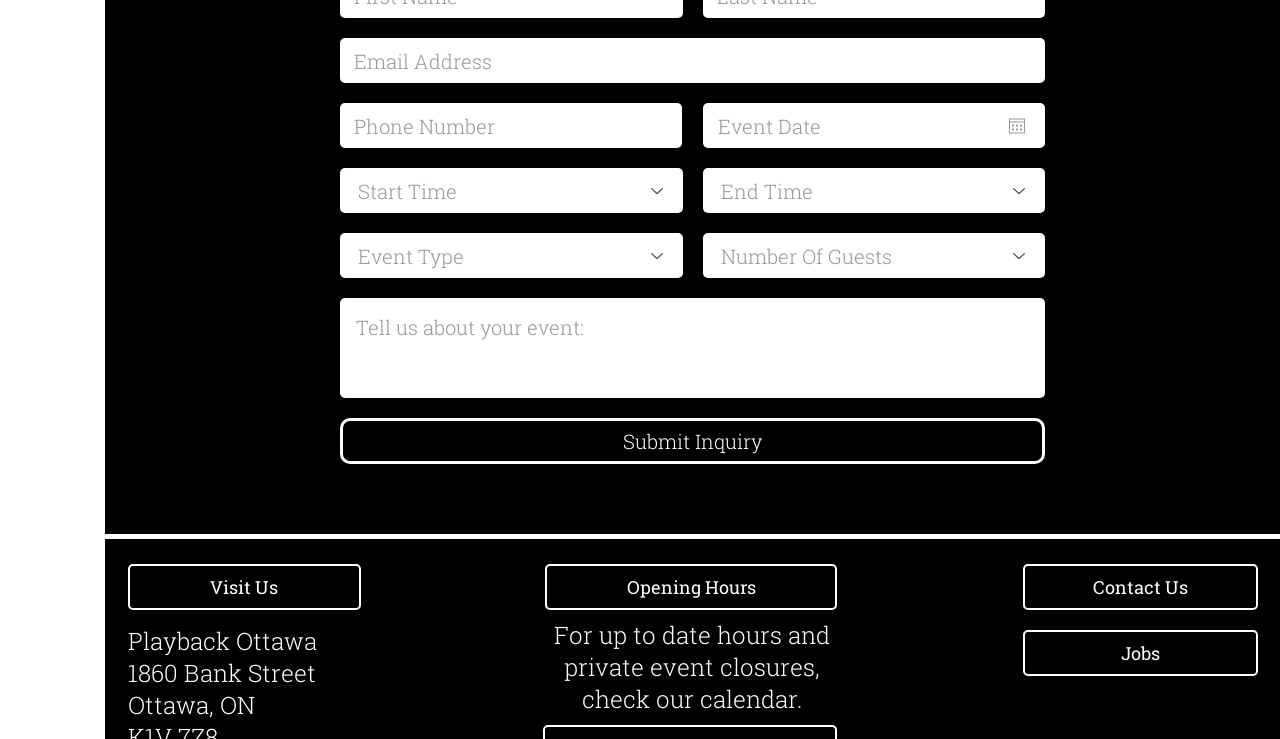Pinpoint the bounding box coordinates of the clickable element needed to complete the instruction: "Check contact us". The coordinates should be provided as four float numbers between 0 and 1: [left, top, right, bottom].

[0.799, 0.763, 0.983, 0.826]